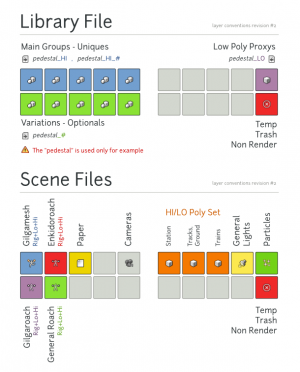Using the information from the screenshot, answer the following question thoroughly:
What type of assets are listed in the Scene Files section?

The Scene Files section details different assets like 'Giglamish' and 'General Bots', providing visual indicators for their status or category, such as 'Temp', 'Trash', or 'Non Render'.